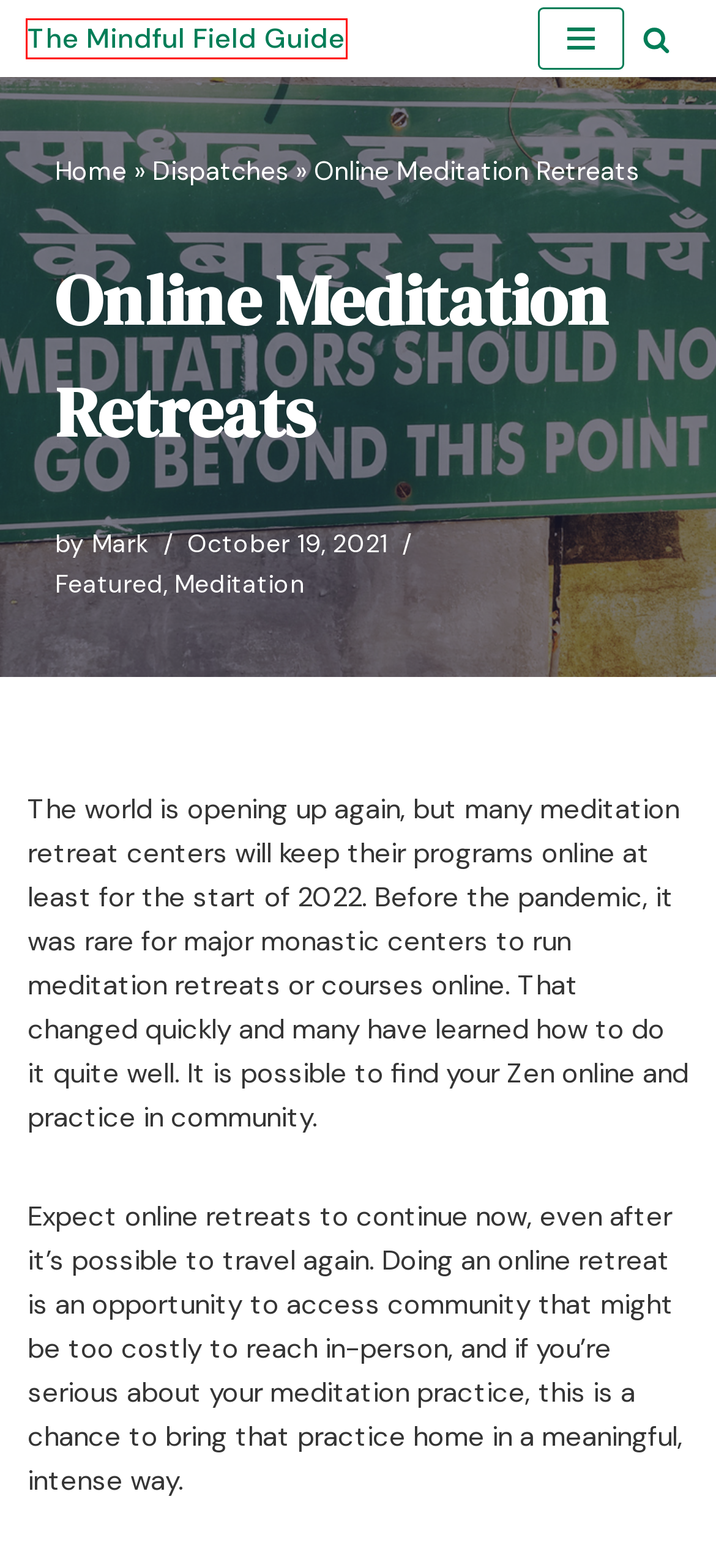Observe the provided screenshot of a webpage with a red bounding box around a specific UI element. Choose the webpage description that best fits the new webpage after you click on the highlighted element. These are your options:
A. Featured Archives • The Mindful Field Guide
B. Dharma Podcasts - Upaya Zen Center
C. Dispatches • The Mindful Field Guide
D. Home • The Mindful Field Guide
E. Dharma Drum Mountain Archives • The Mindful Field Guide
F. Meditation Archives • The Mindful Field Guide
G. Retreats Calendar | Plum Village
H. meditation Archives • The Mindful Field Guide

D